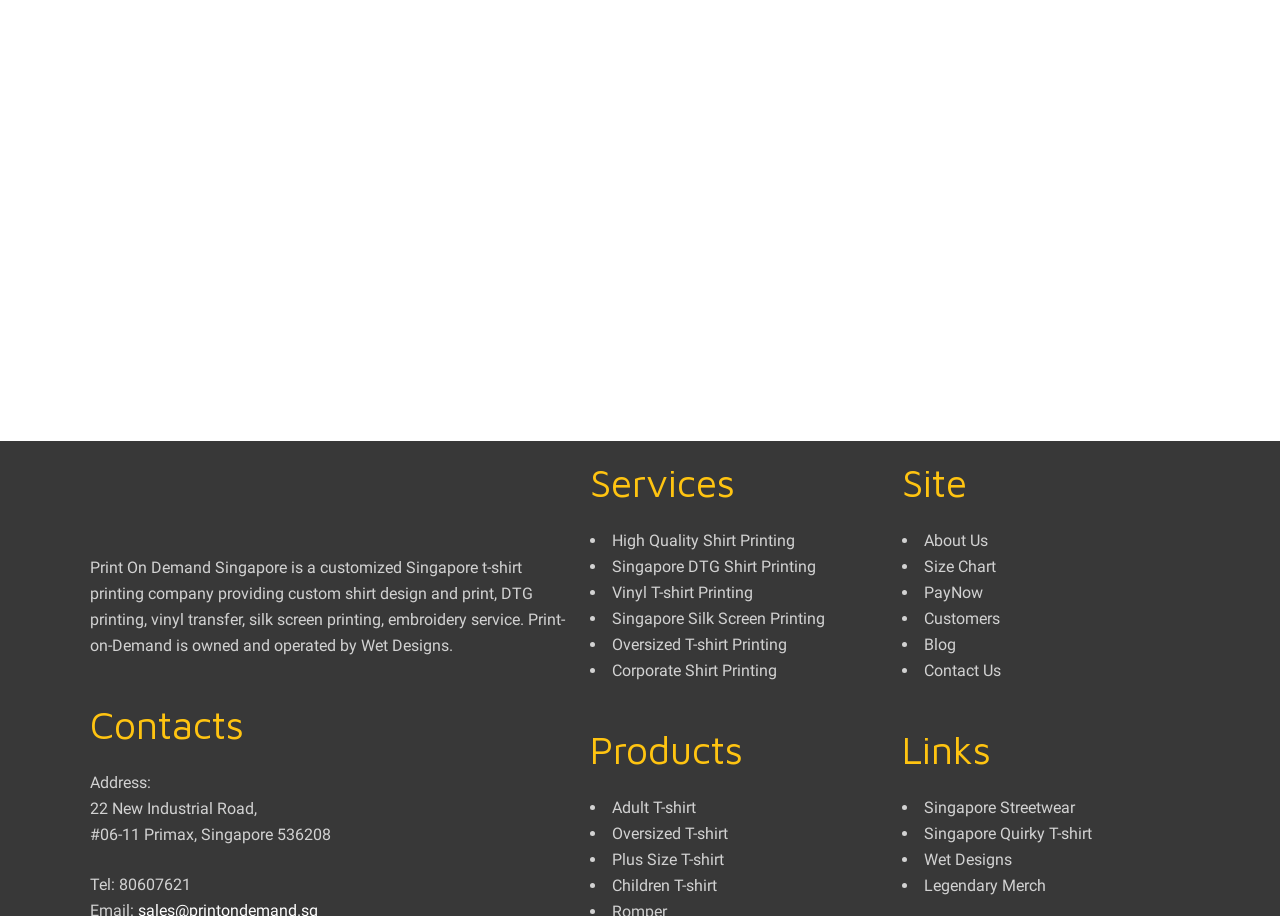Identify the bounding box coordinates of the part that should be clicked to carry out this instruction: "View 'High Quality Shirt Printing' service".

[0.478, 0.58, 0.621, 0.601]